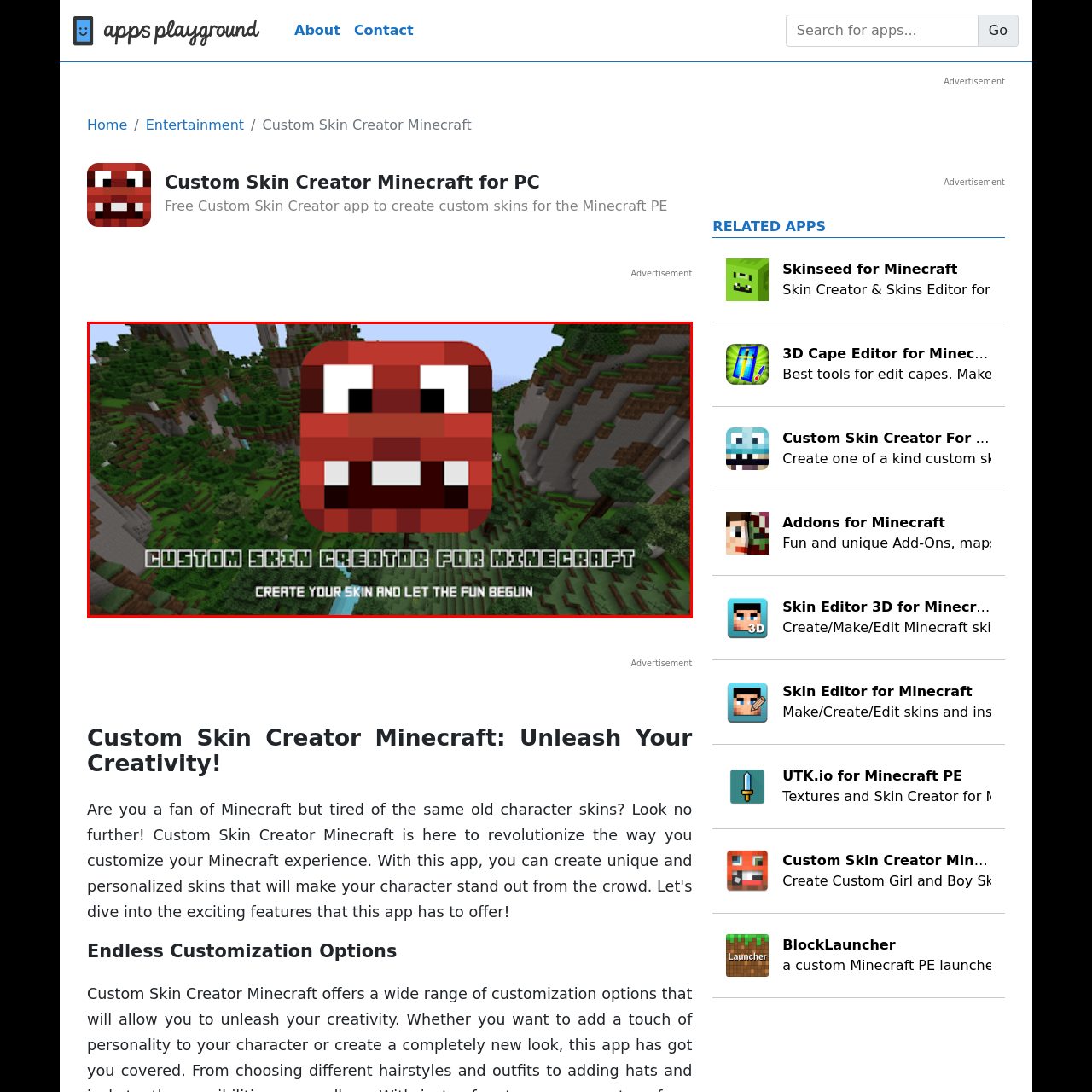Offer a complete and descriptive caption for the image marked by the red box.

The image showcases the promotional banner for the "Custom Skin Creator for Minecraft," set against a vibrant Minecraft landscape. The central element features a pixelated character icon resembling a quirky, red monster with large white eyes and a broad grin, emphasizing the fun and playful nature of the app. Below the icon, bold text reads "CUSTOM SKIN CREATOR FOR MINECRAFT," inviting users to embark on a creative journey. The tagline, "CREATE YOUR SKIN AND LET THE FUN BEGIN," encourages players to design and personalize their Minecraft skins, highlighting the app's focus on creativity and customization in the expansive world of Minecraft. The lush green terrain and rugged mountains in the background reinforce the immersive environment that players can explore and personalize with their unique creations.